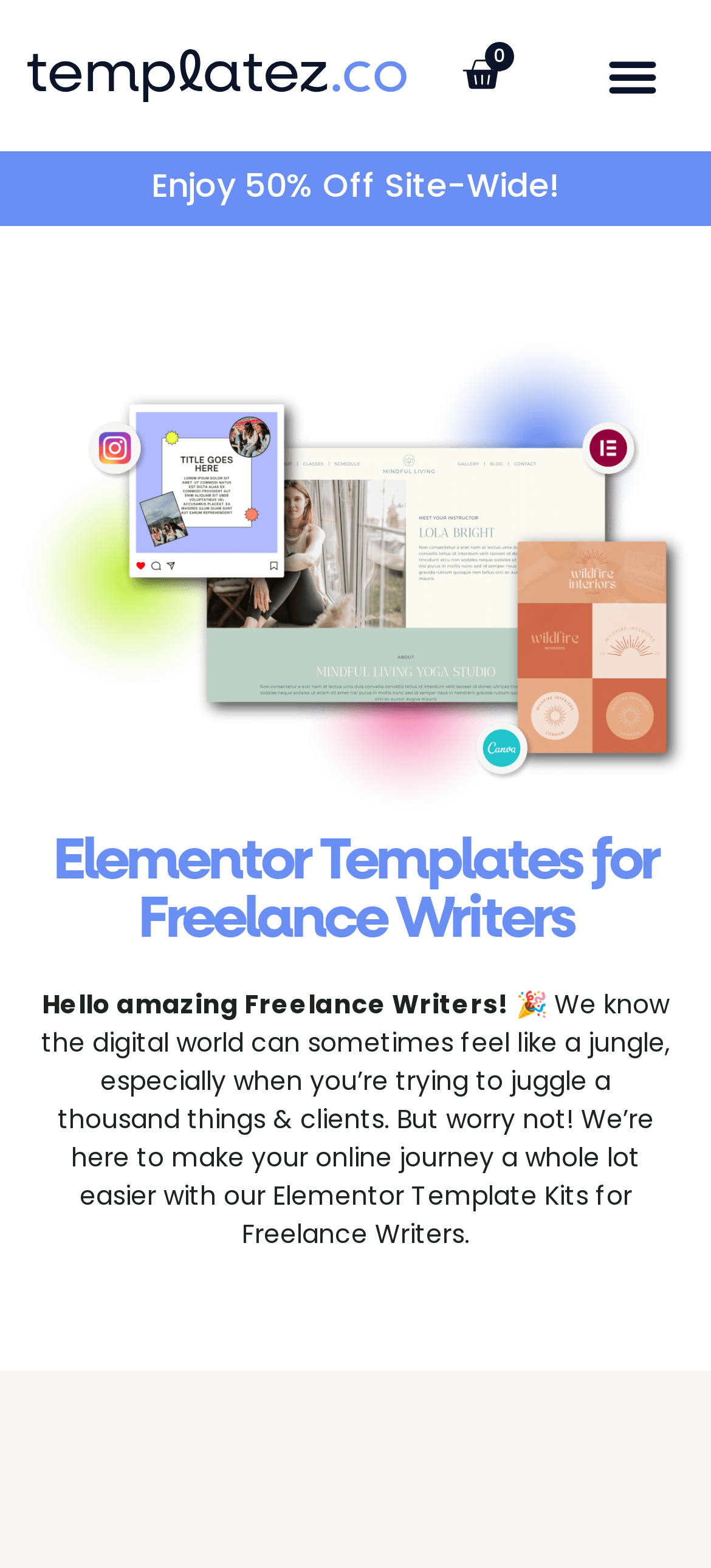Please provide a comprehensive answer to the question based on the screenshot: What is the purpose of the website?

Based on the webpage content, it appears that the website provides Elementor template kits specifically designed for freelance writers to improve their online presence. The website offers easy-to-use and customizable website designs for freelance writers.